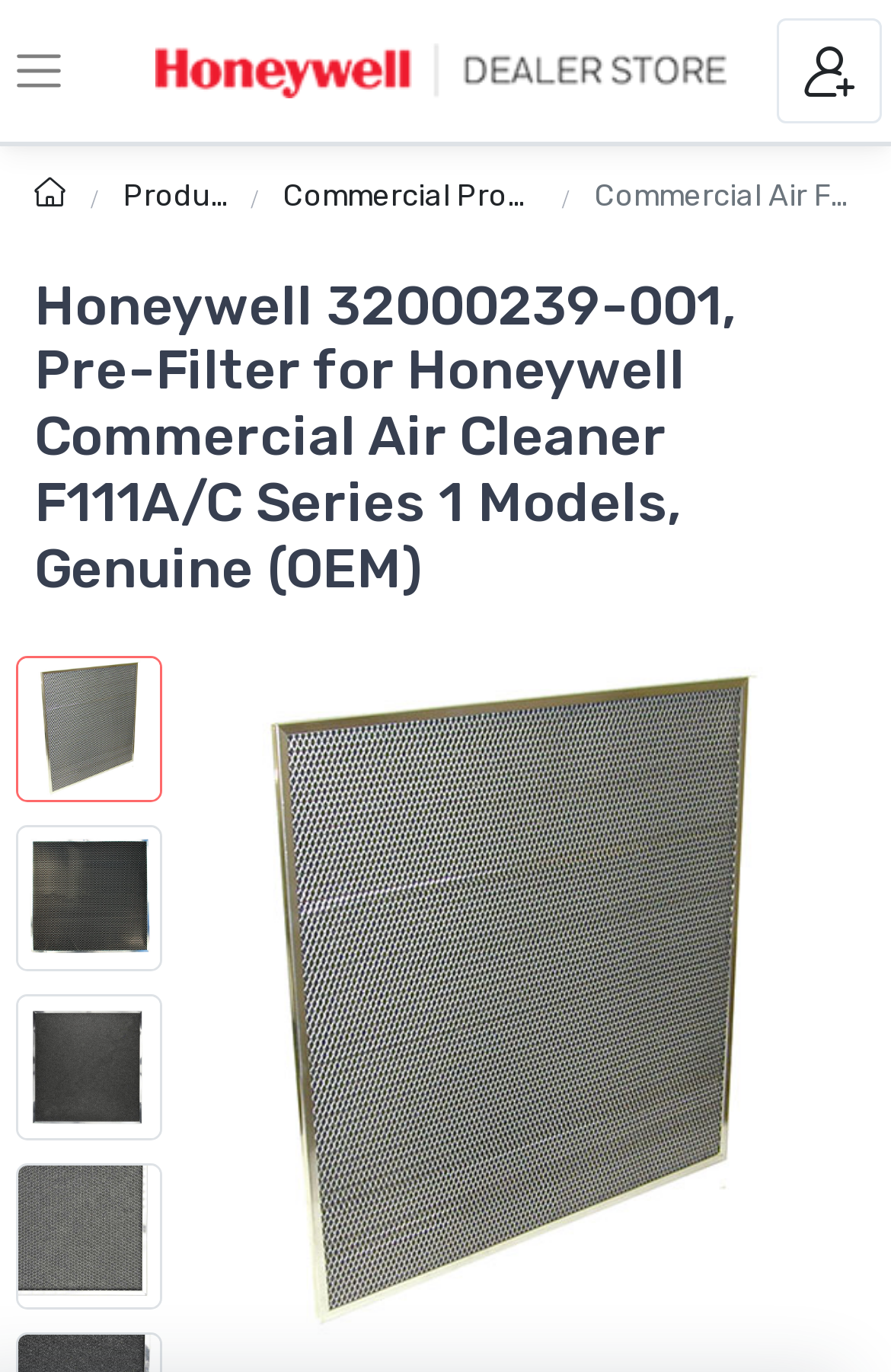Extract the bounding box coordinates for the HTML element that matches this description: "Products". The coordinates should be four float numbers between 0 and 1, i.e., [left, top, right, bottom].

[0.138, 0.13, 0.284, 0.155]